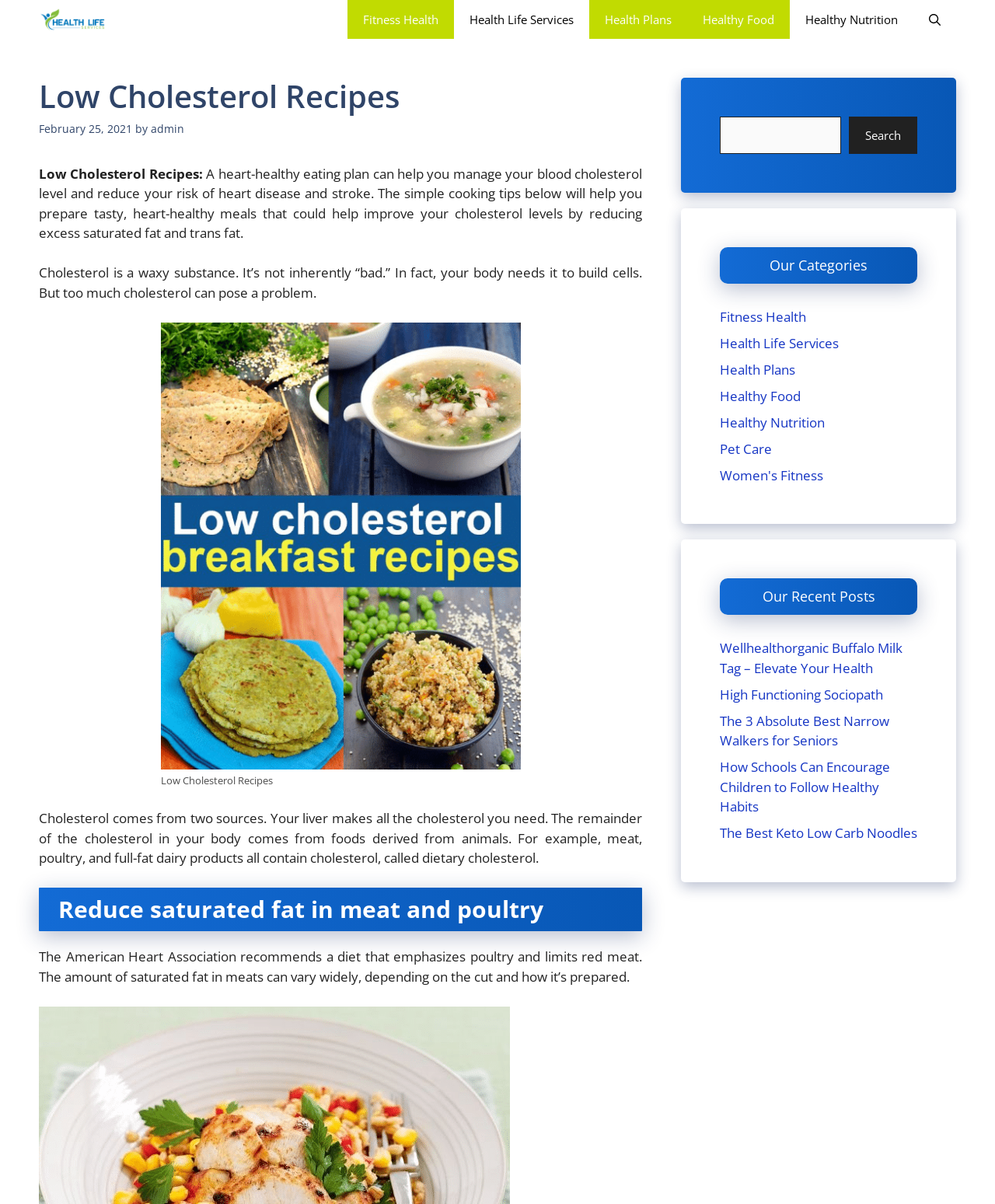Find the bounding box coordinates of the clickable area that will achieve the following instruction: "Search for a topic".

[0.723, 0.097, 0.922, 0.128]